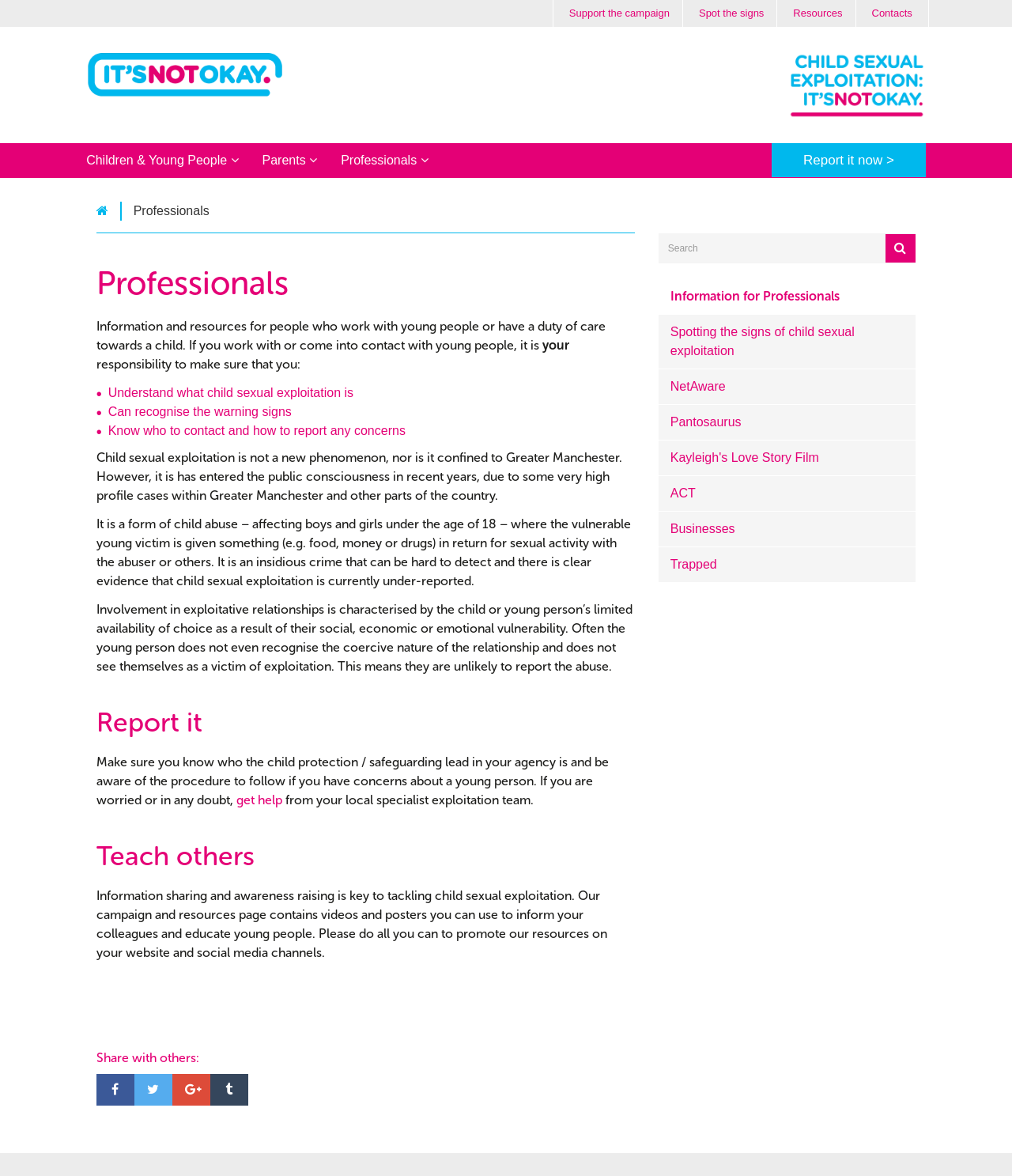What is the main topic of this webpage?
Based on the visual content, answer with a single word or a brief phrase.

Child sexual exploitation